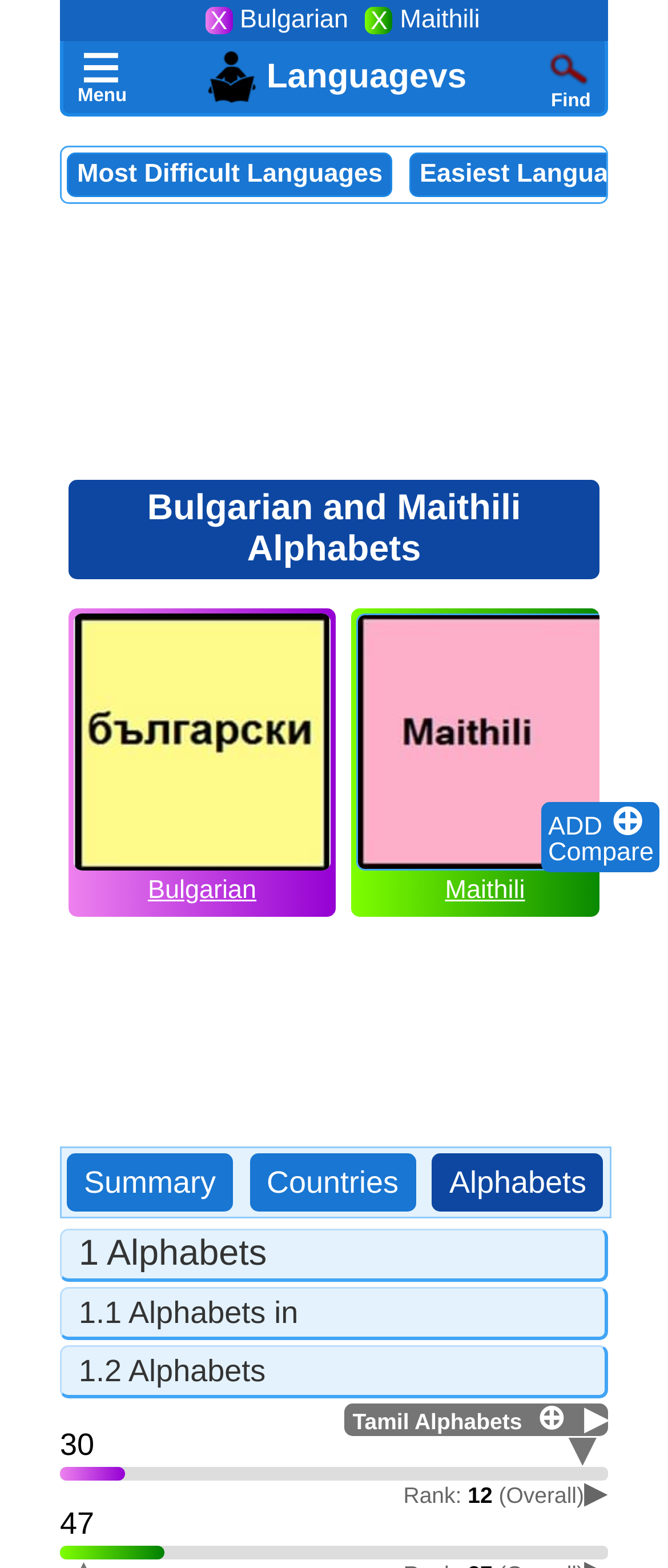Given the element description: "name="subscribe" value="Subscribe"", predict the bounding box coordinates of the UI element it refers to, using four float numbers between 0 and 1, i.e., [left, top, right, bottom].

None